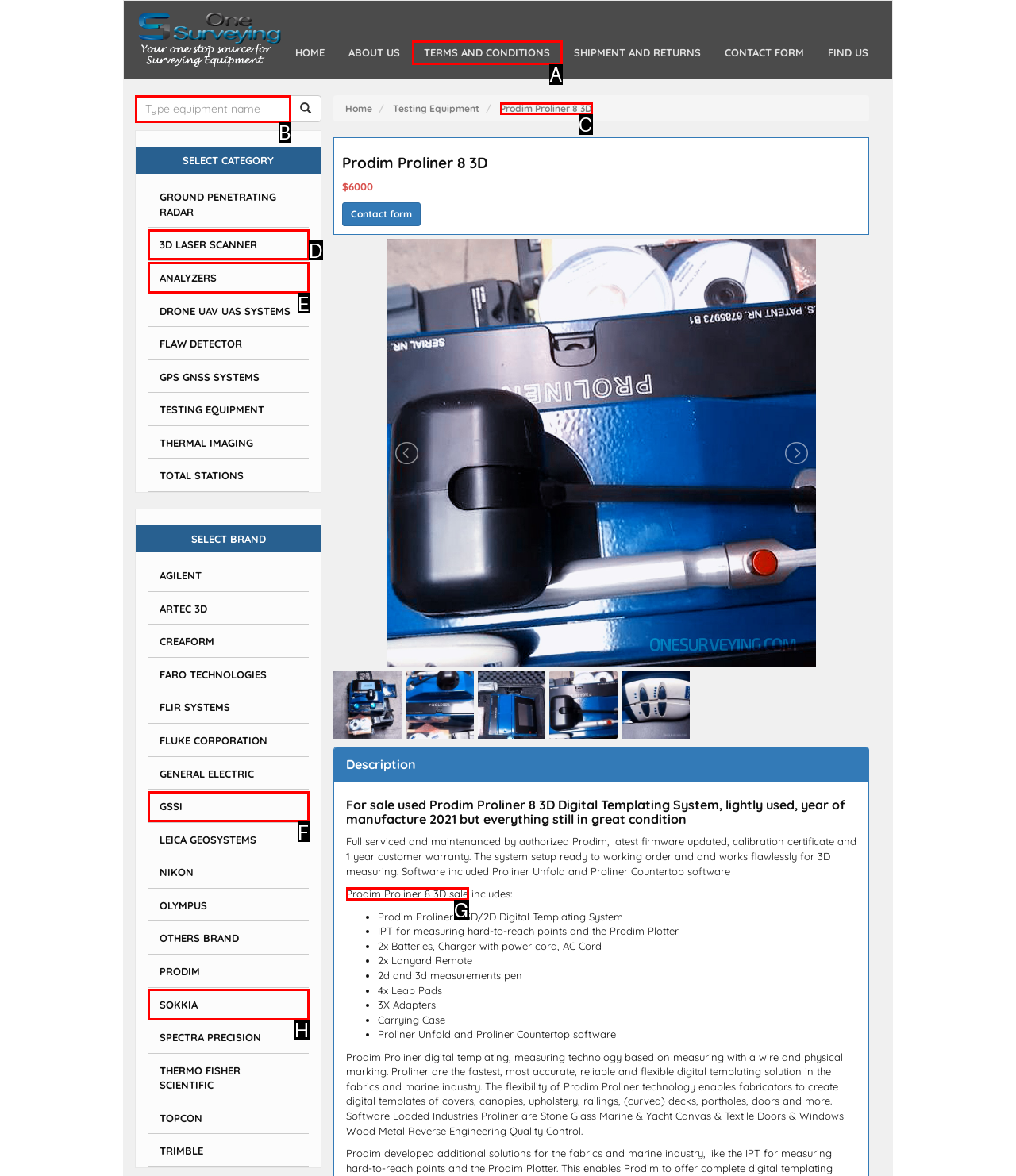Which UI element's letter should be clicked to achieve the task: Search for equipment by name
Provide the letter of the correct choice directly.

B